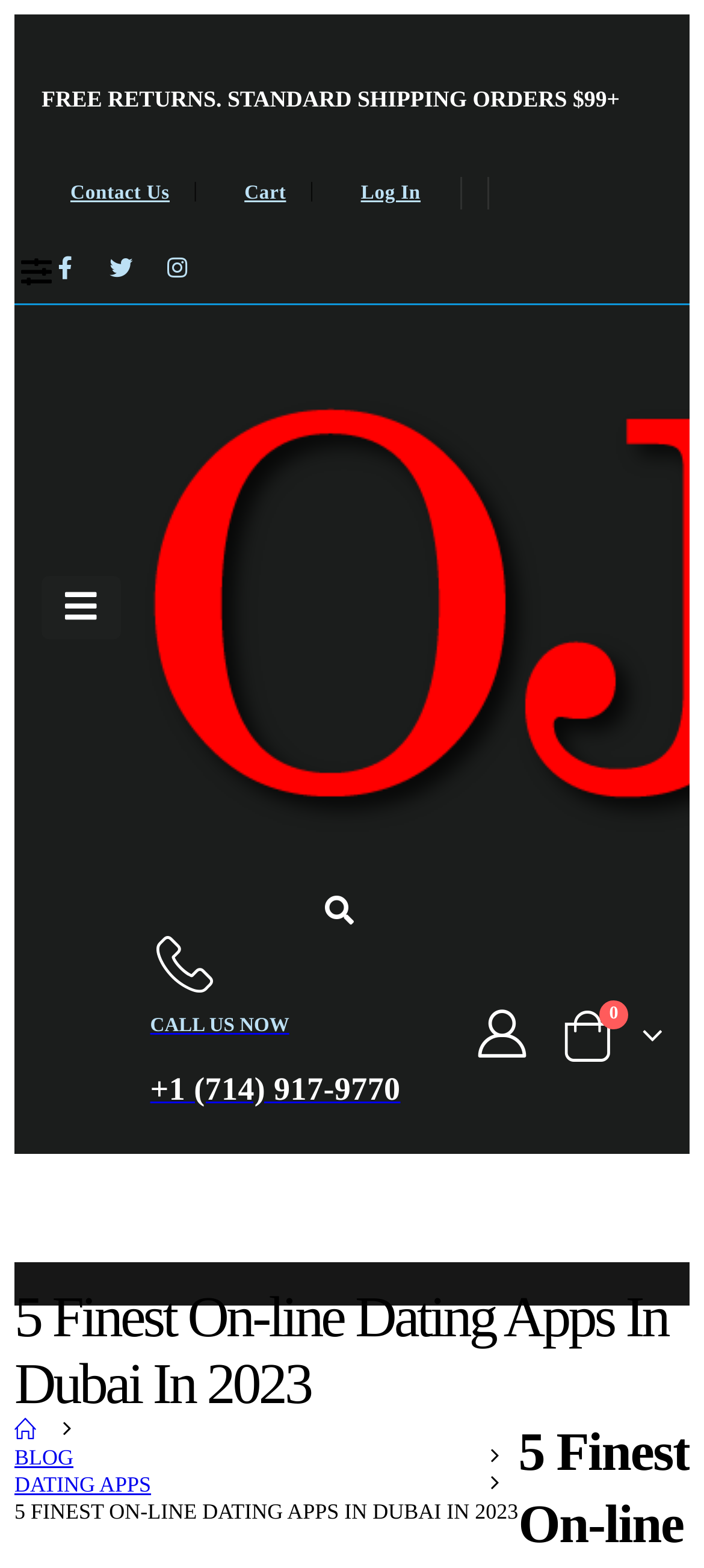What is the search toggle icon?
Refer to the image and provide a one-word or short phrase answer.

